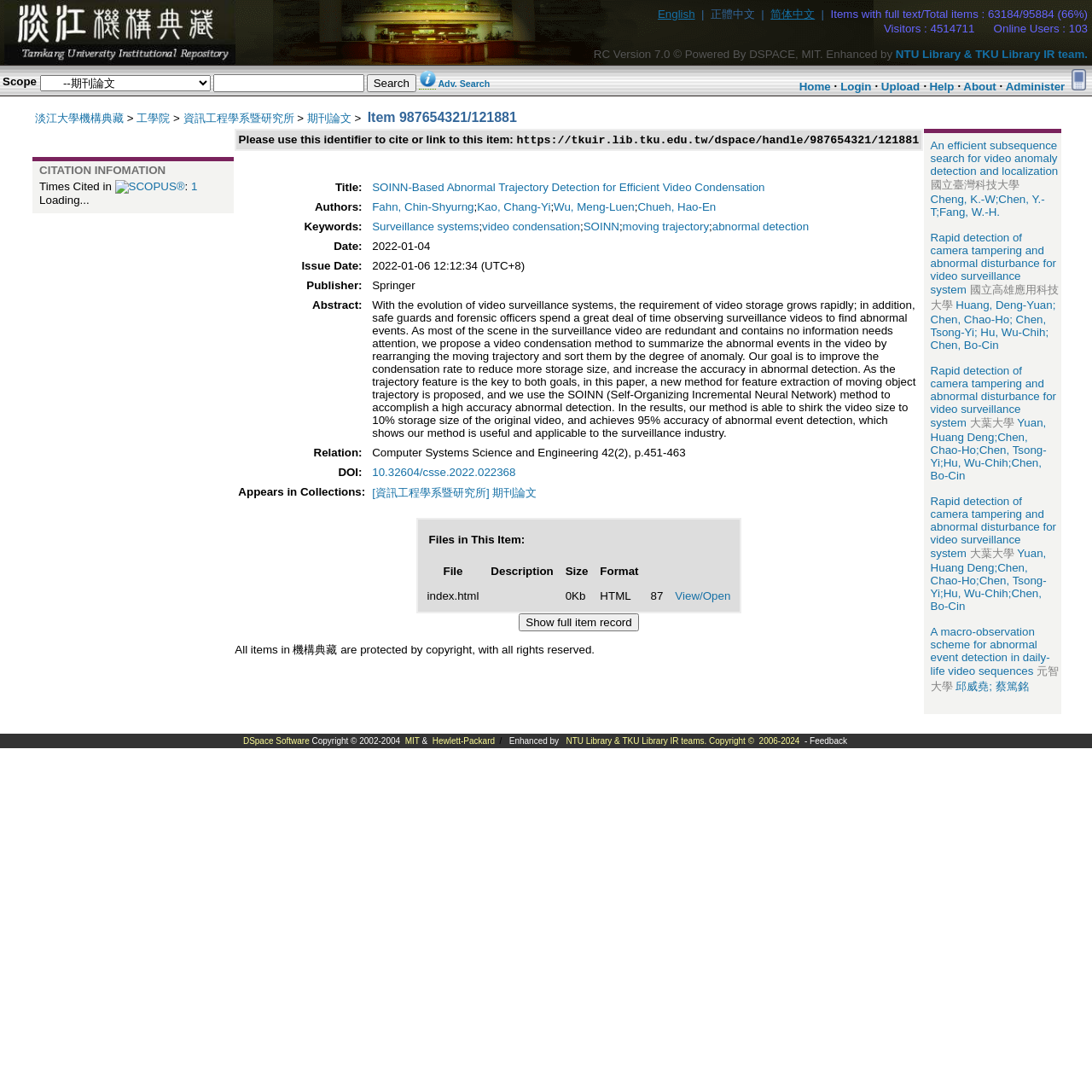Provide a thorough description of the webpage you see.

This webpage is a repository item page from淡江大學機構典藏 (Tamkang University Institutional Repository). At the top, there is a logo image and a link to switch between languages (English, Traditional Chinese, and Simplified Chinese). Below that, there is a table with information about the repository, including the number of items with full text, total items, visitors, and online users.

The main content of the page is divided into two sections. On the left, there is a navigation menu with links to Home, Login, Upload, Help, About, and Administer, as well as a link to switch to the mobile version. On the right, there is a table with detailed information about the repository item, including its title, authors, keywords, and publication date.

The item information is organized into several sections. The first section displays the item's title, "SOINN-Based Abnormal Trajectory Detection for Efficient Video Condensation", and its authors, Fahn, Chin-Shyurng, Kao, Chang-Yi, Wu, Meng-Luen, and Chueh, Hao-En. The second section provides citation information, including the number of times the item has been cited in SCOPUS. The third section displays a link to cite or link to the item. The fourth section shows the item's title, authors, and keywords again, with links to related items.

At the bottom of the page, there is a footer with copyright information and a link to the repository's administration team.